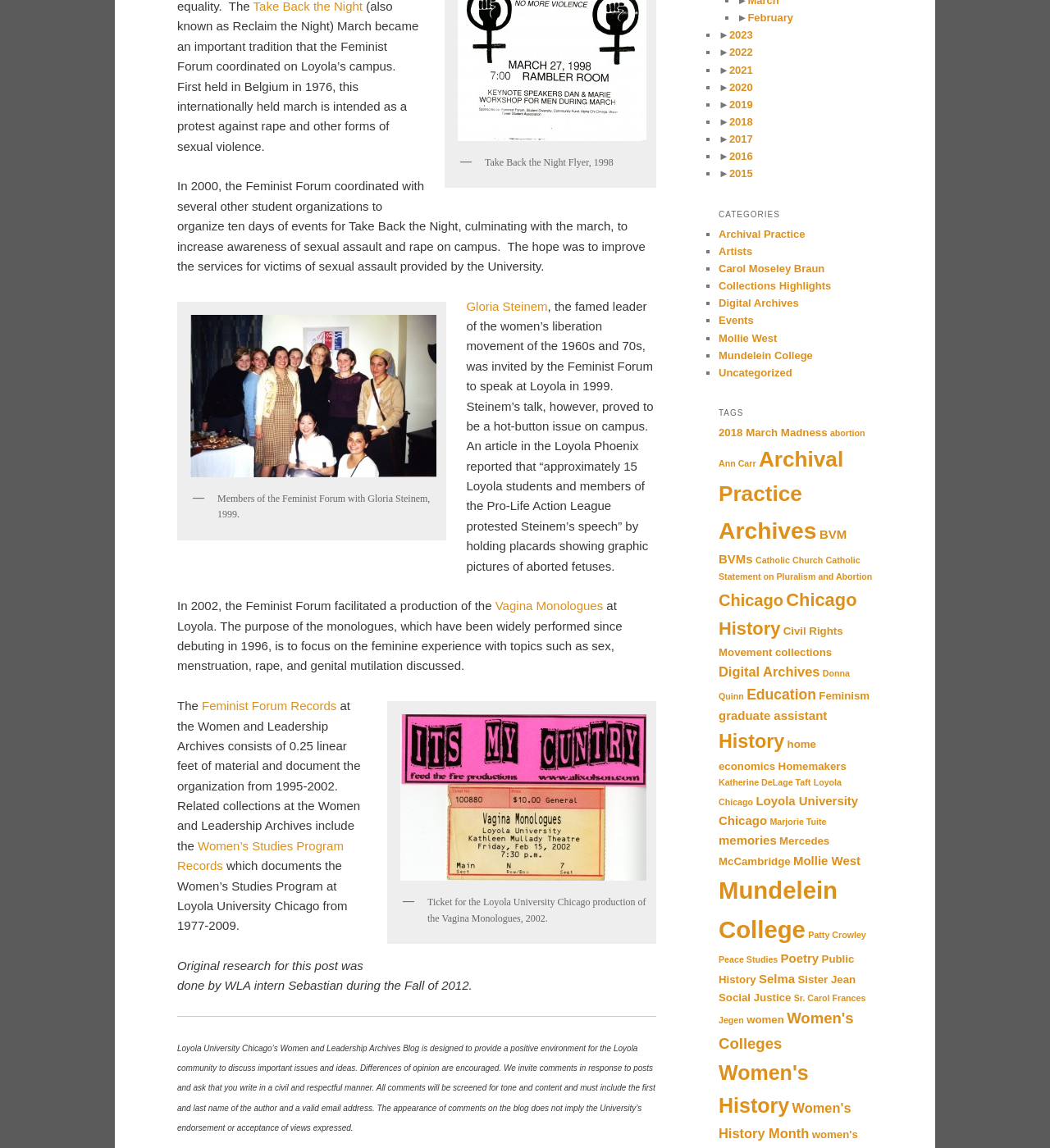What is the purpose of the Vagina Monologues?
Carefully examine the image and provide a detailed answer to the question.

The answer can be found in the paragraph that mentions 'The purpose of the monologues, which have been widely performed since debuting in 1996, is to focus on the feminine experience with topics such as sex, menstruation, rape, and genital mutilation discussed.' The purpose of the Vagina Monologues is to focus on the feminine experience.